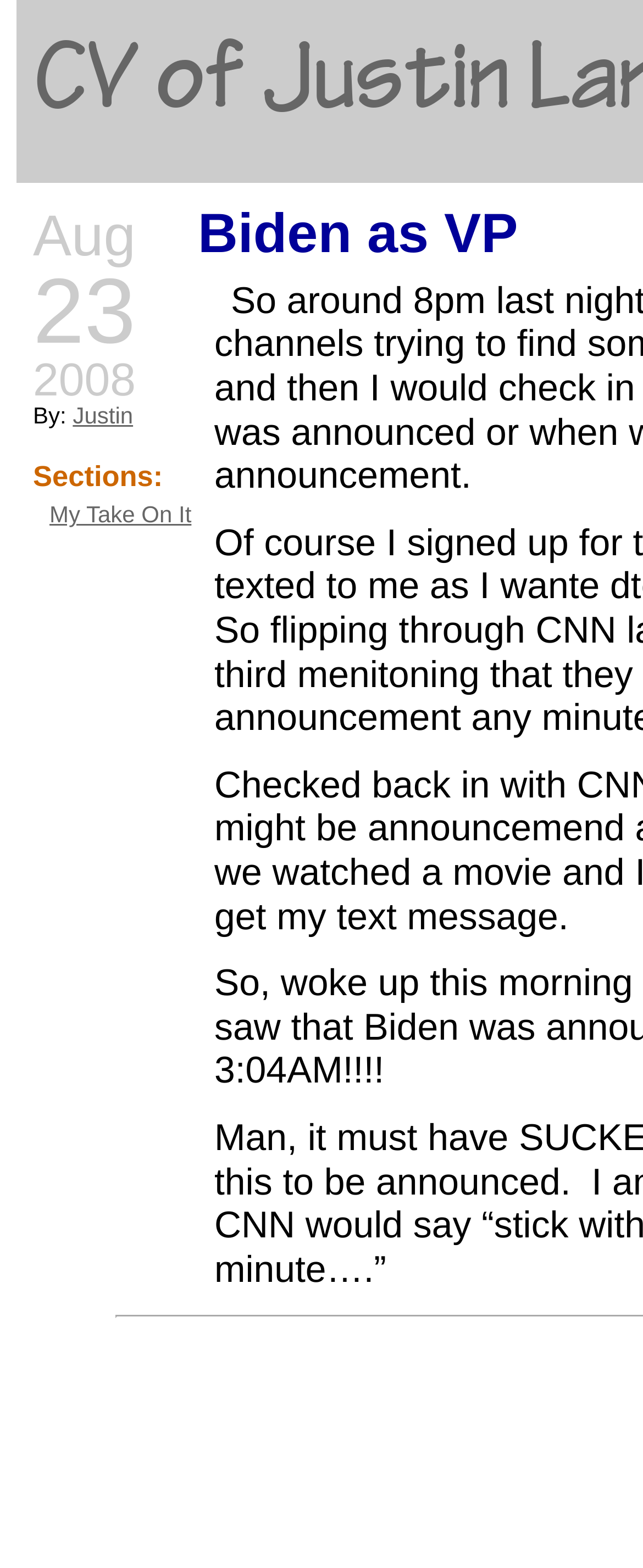What is the year mentioned?
Give a detailed and exhaustive answer to the question.

I found the year 2008 mentioned in the webpage, specifically in the text 'Aug 23 2008' which is likely a date.